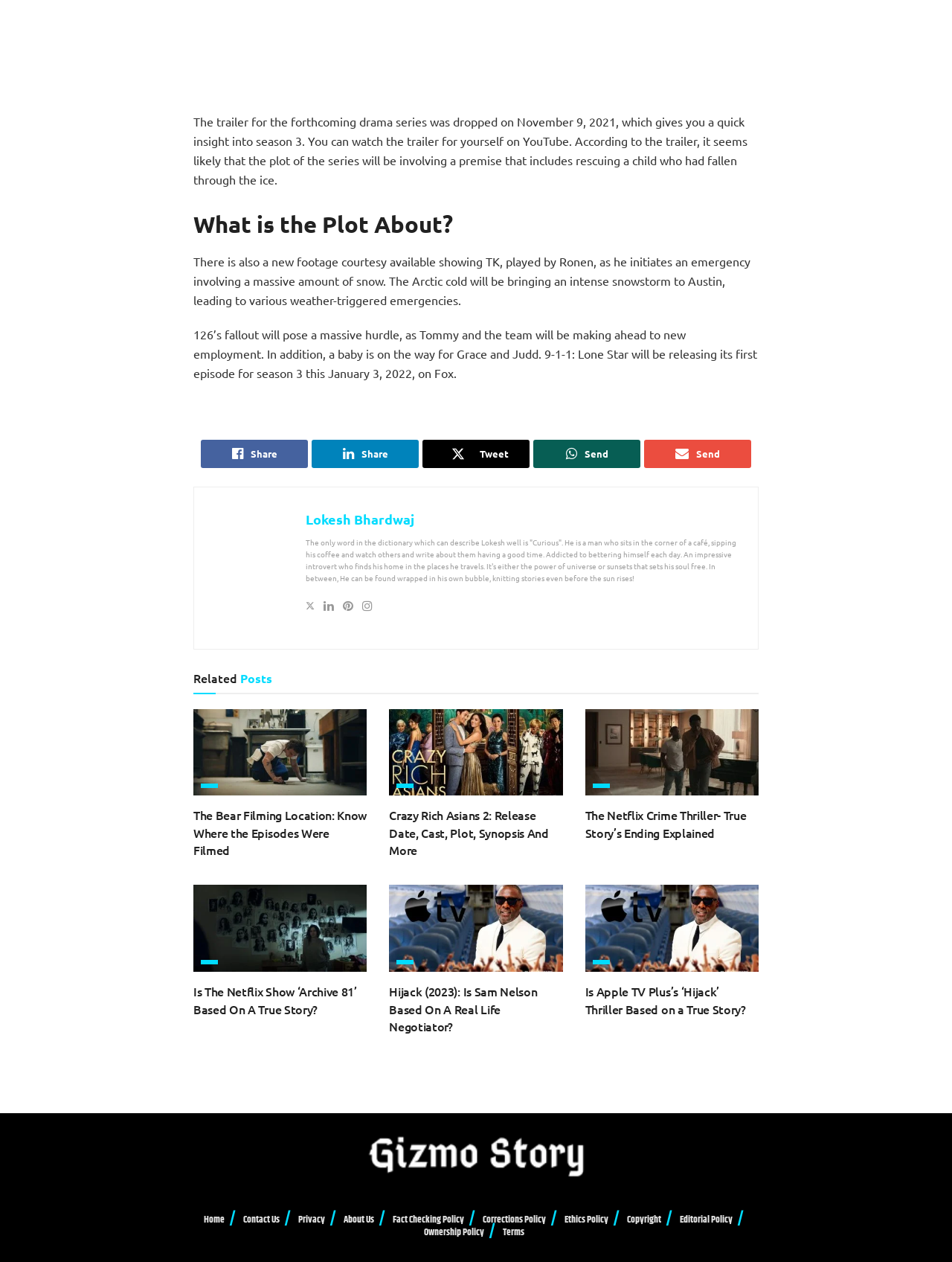Using the image as a reference, answer the following question in as much detail as possible:
What is the author's personality like?

According to the text, the author, Lokesh Bhardwaj, is described as a curious person who sits in a café, sipping coffee and watching others, and writes about them having a good time. He is also described as an impressive introvert who finds his home in the places he travels.